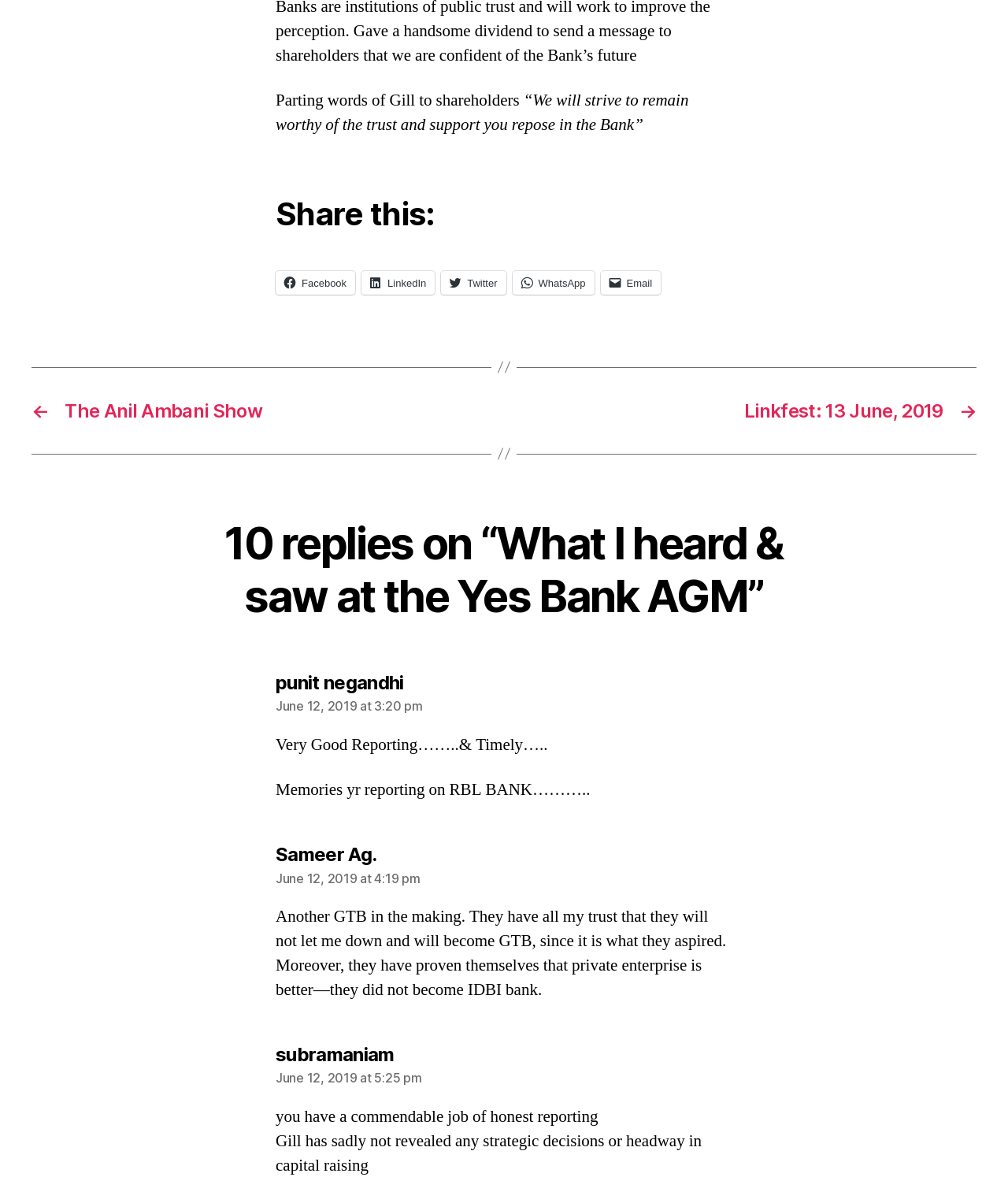Identify the bounding box coordinates of the part that should be clicked to carry out this instruction: "Read the article below".

[0.273, 0.716, 0.727, 0.852]